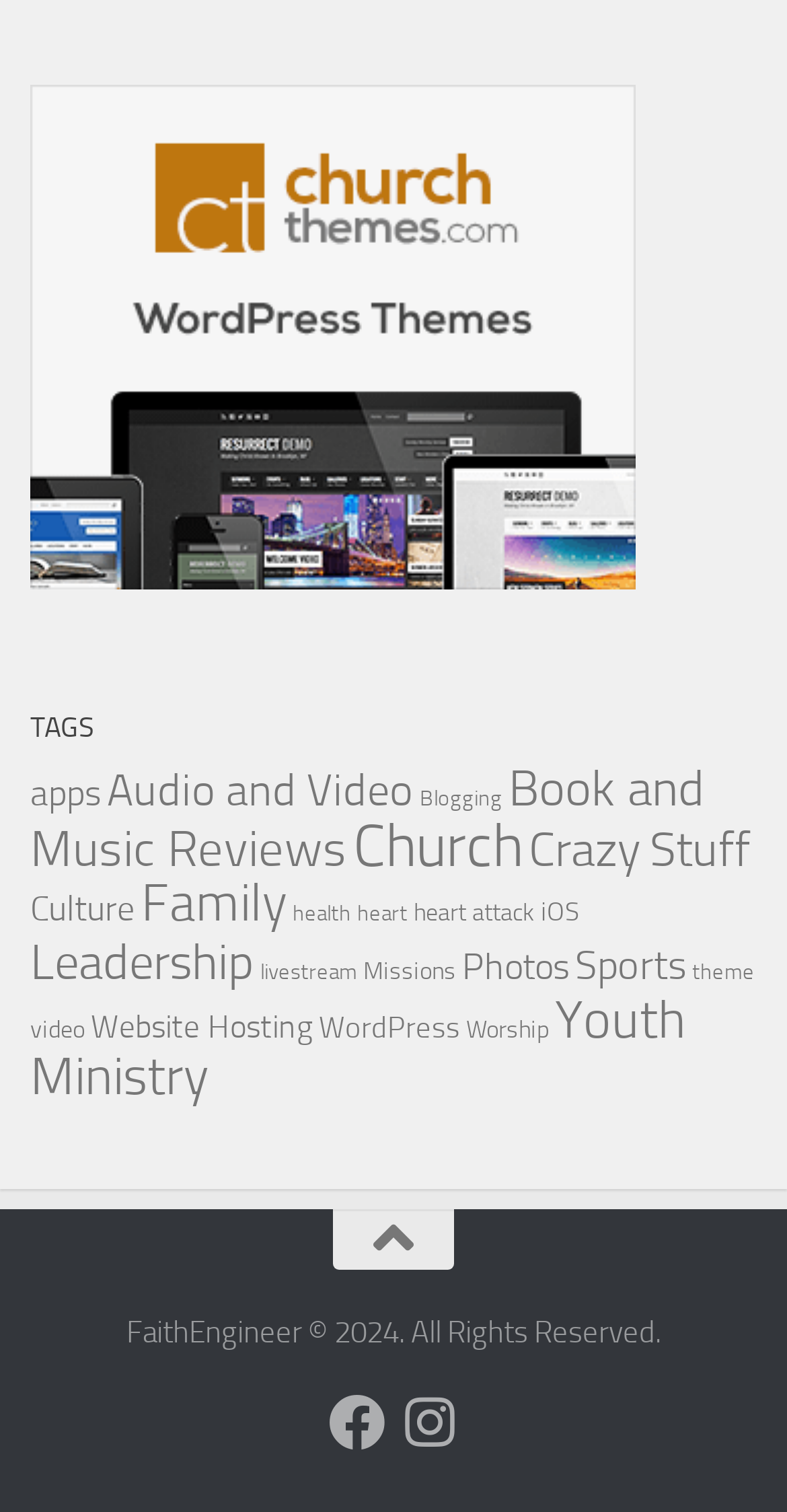Please locate the bounding box coordinates of the element's region that needs to be clicked to follow the instruction: "Follow on Facebook". The bounding box coordinates should be provided as four float numbers between 0 and 1, i.e., [left, top, right, bottom].

None